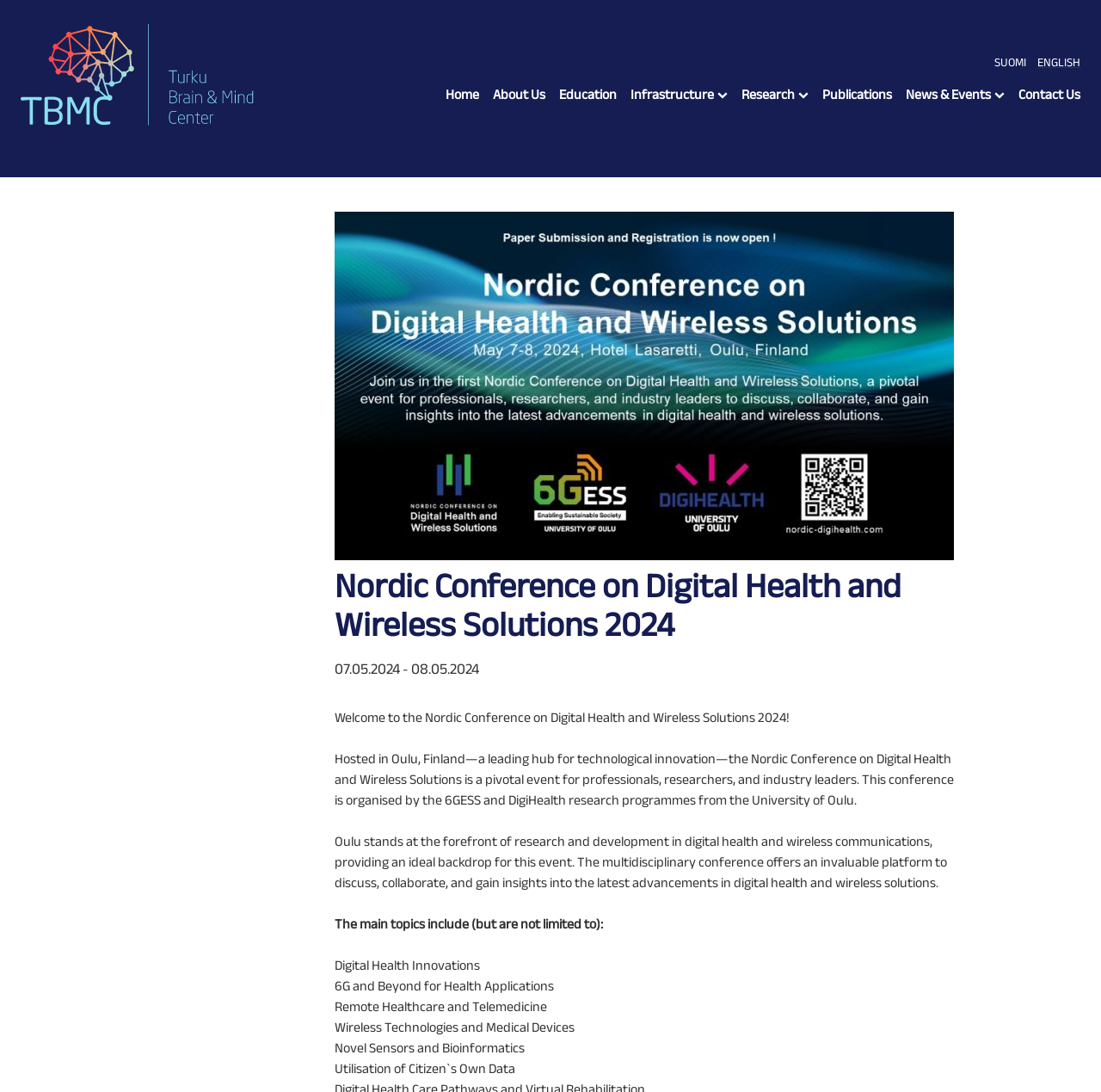Using the information in the image, give a comprehensive answer to the question: 
What is the name of the research centre associated with the conference?

I found the answer by looking at the link 'Turku Brain and Mind Center' at the top of the page, which suggests that this research centre is associated with the conference.